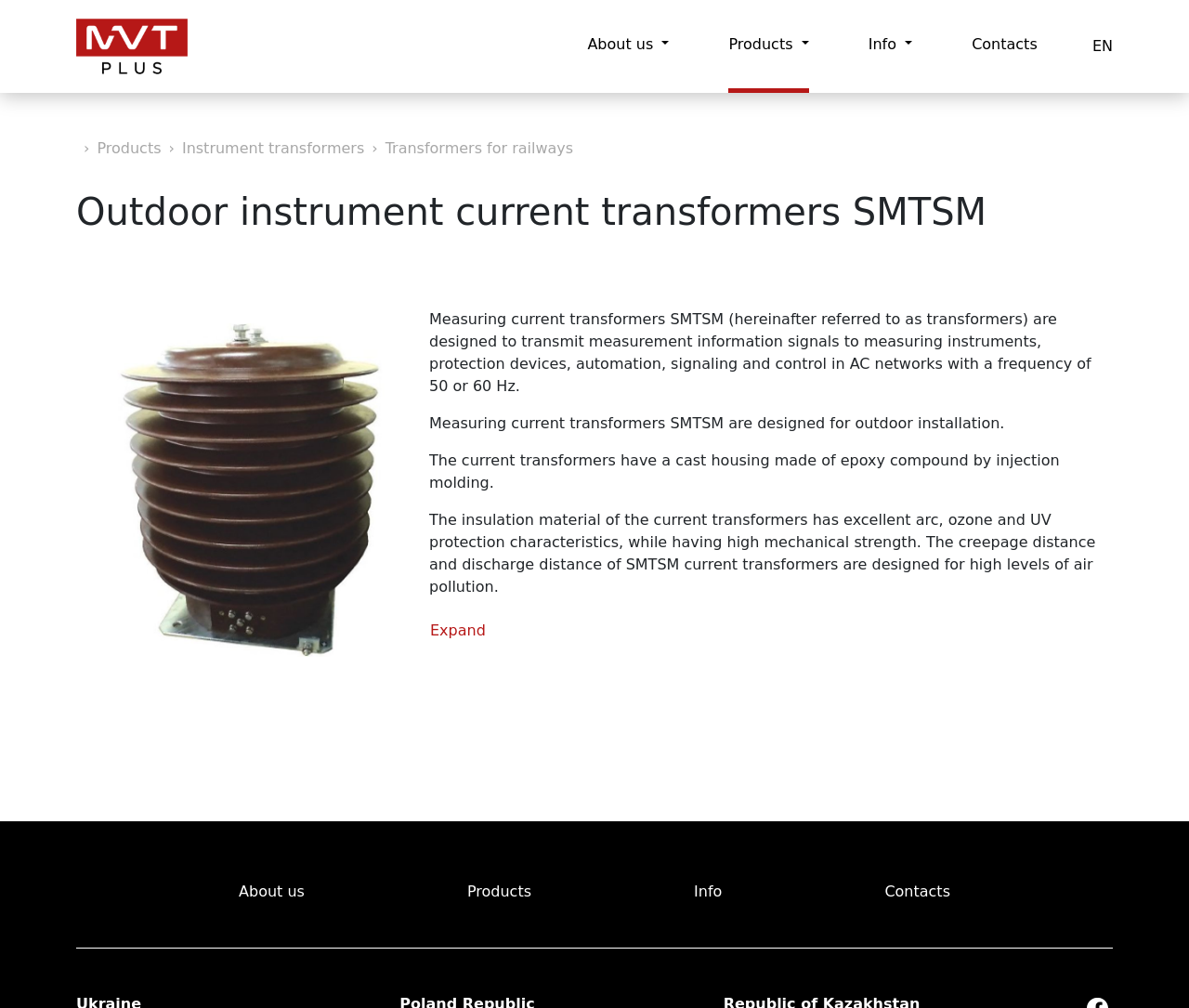Please identify the bounding box coordinates of the clickable area that will allow you to execute the instruction: "Change language".

[0.91, 0.0, 0.936, 0.092]